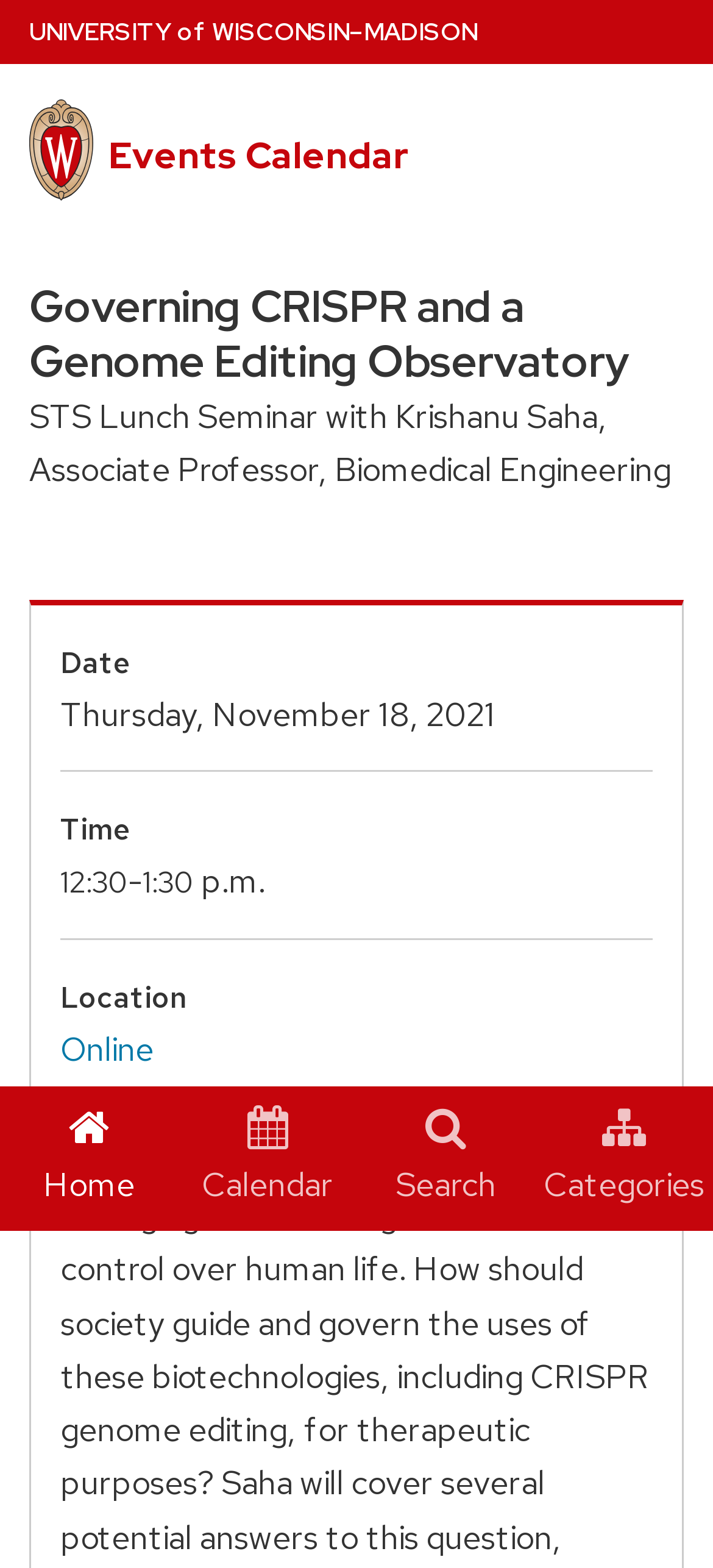Provide the bounding box coordinates of the HTML element this sentence describes: "Home".

[0.0, 0.693, 0.25, 0.784]